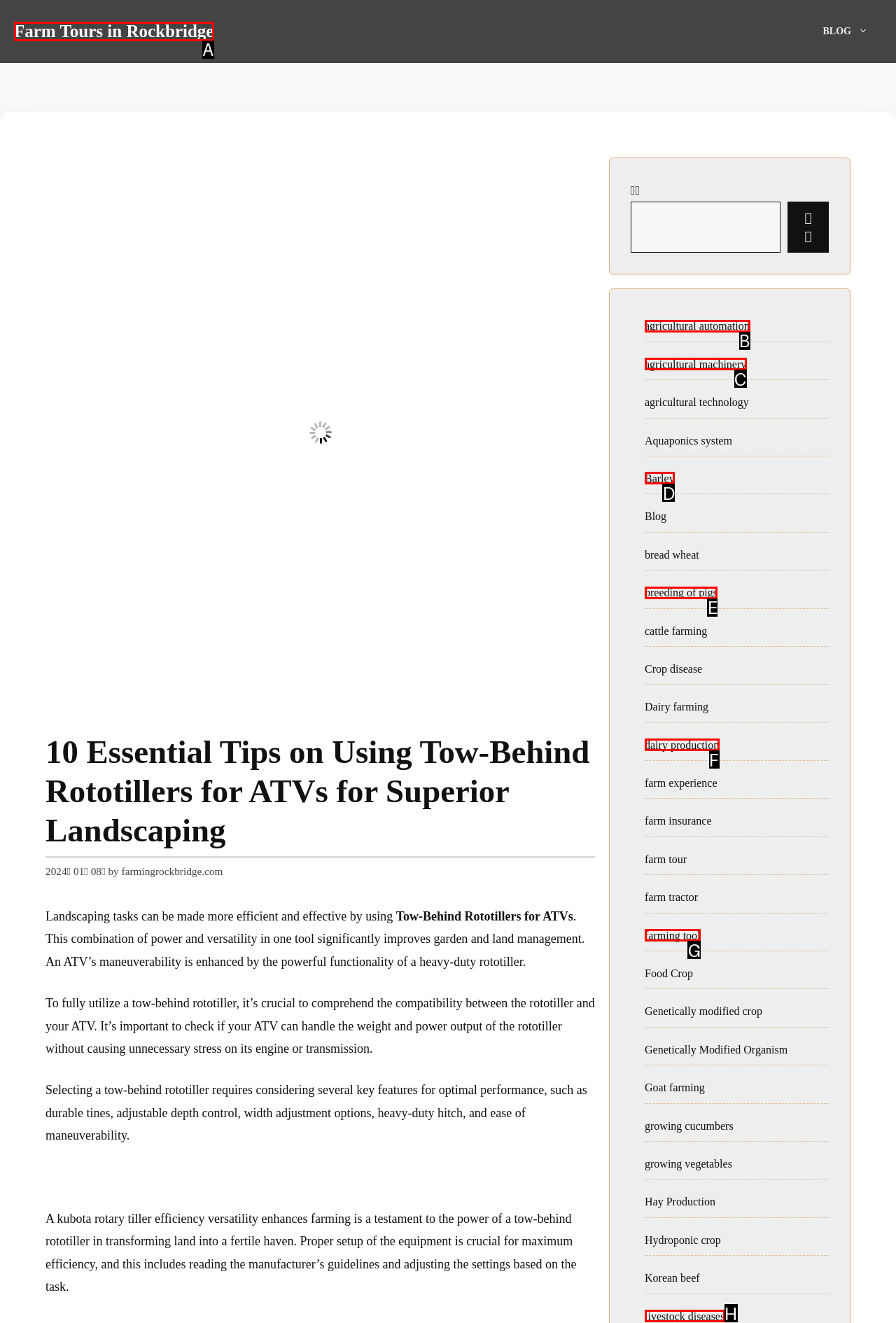Determine which HTML element should be clicked for this task: Read the article about 'agricultural automation'
Provide the option's letter from the available choices.

B